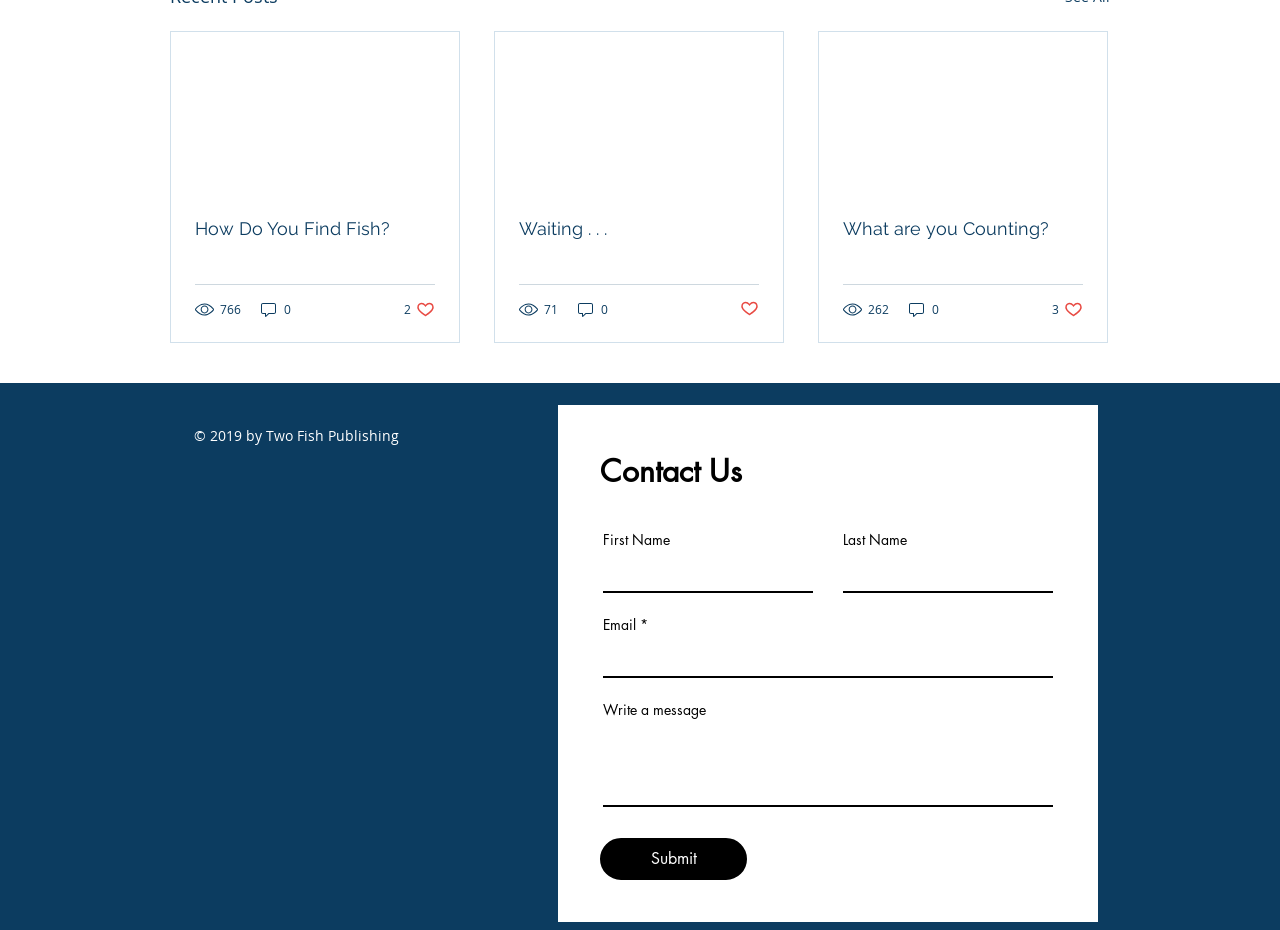Locate the bounding box coordinates of the area you need to click to fulfill this instruction: 'Enter your first name'. The coordinates must be in the form of four float numbers ranging from 0 to 1: [left, top, right, bottom].

[0.471, 0.59, 0.635, 0.638]